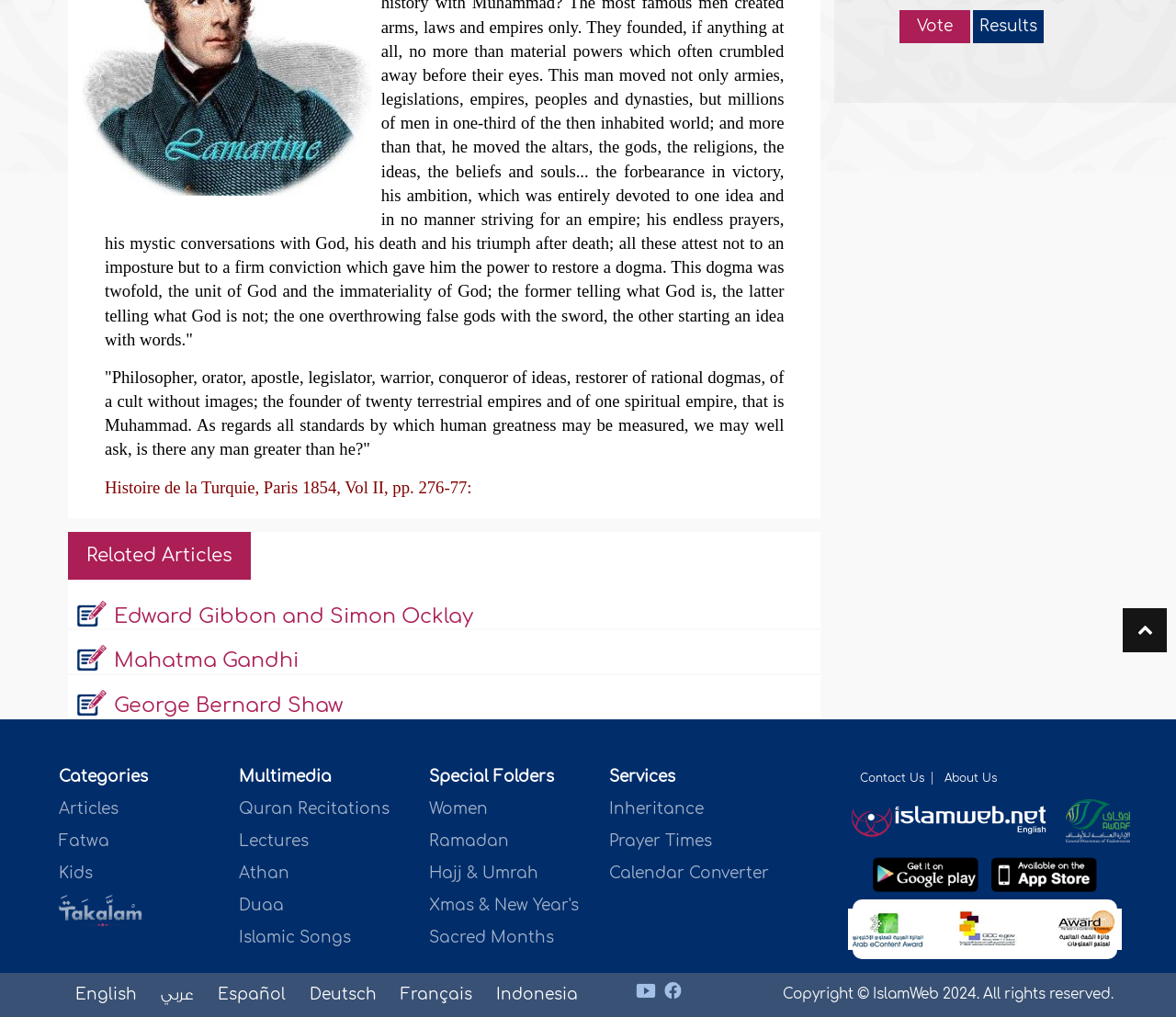Bounding box coordinates are specified in the format (top-left x, top-left y, bottom-right x, bottom-right y). All values are floating point numbers bounded between 0 and 1. Please provide the bounding box coordinate of the region this sentence describes: Mahatma Gandhi

[0.096, 0.639, 0.254, 0.661]